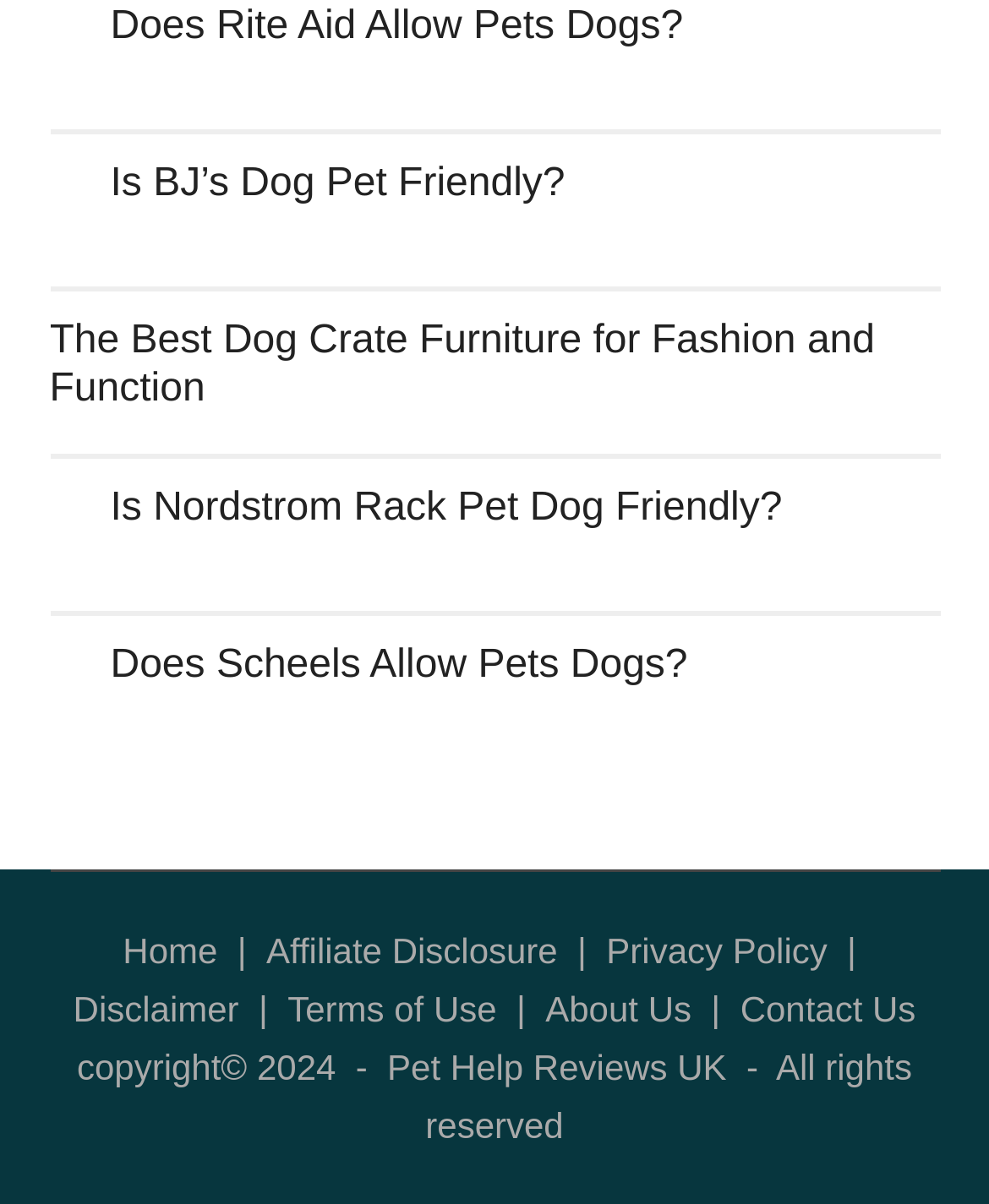Determine the bounding box coordinates of the region that needs to be clicked to achieve the task: "Visit 'About Us' page".

[0.551, 0.821, 0.699, 0.855]